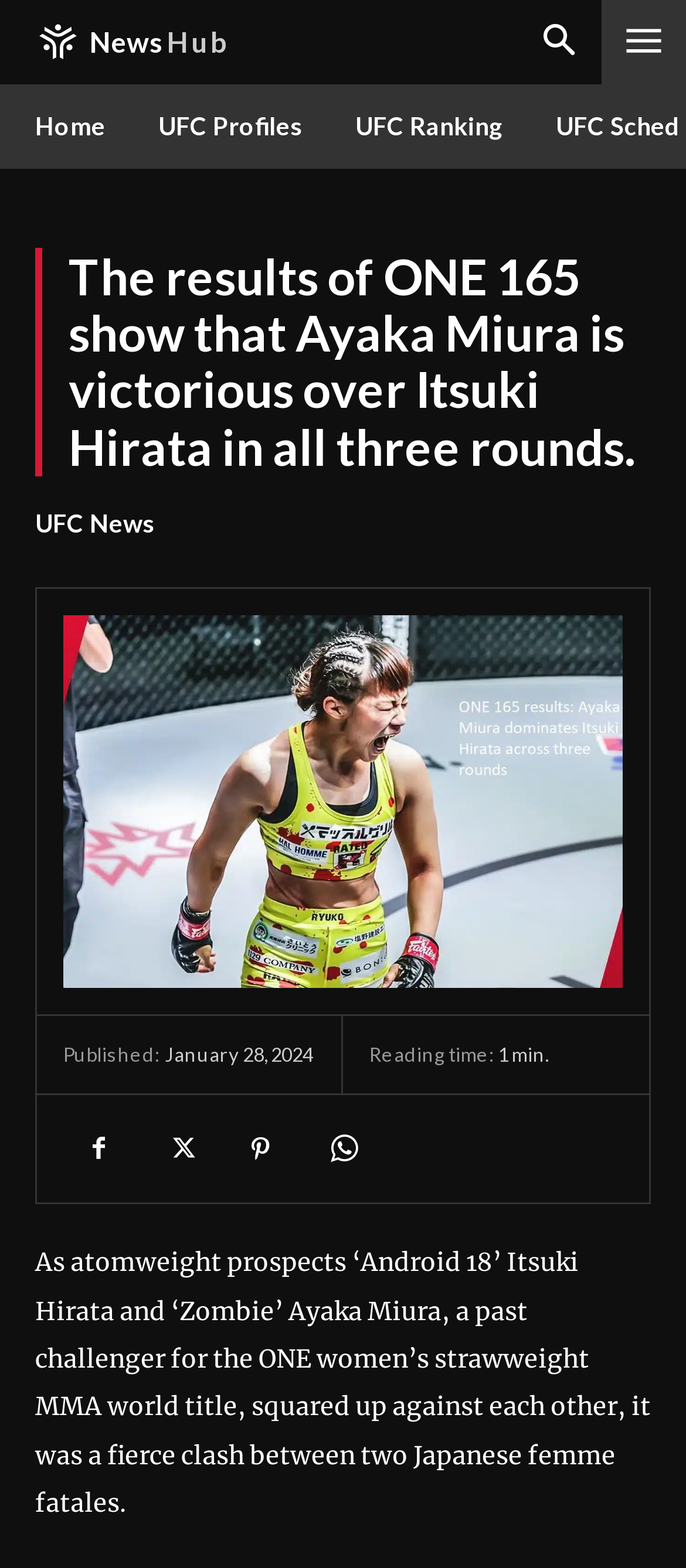Pinpoint the bounding box coordinates of the area that should be clicked to complete the following instruction: "Read UFC News". The coordinates must be given as four float numbers between 0 and 1, i.e., [left, top, right, bottom].

[0.051, 0.322, 0.226, 0.344]